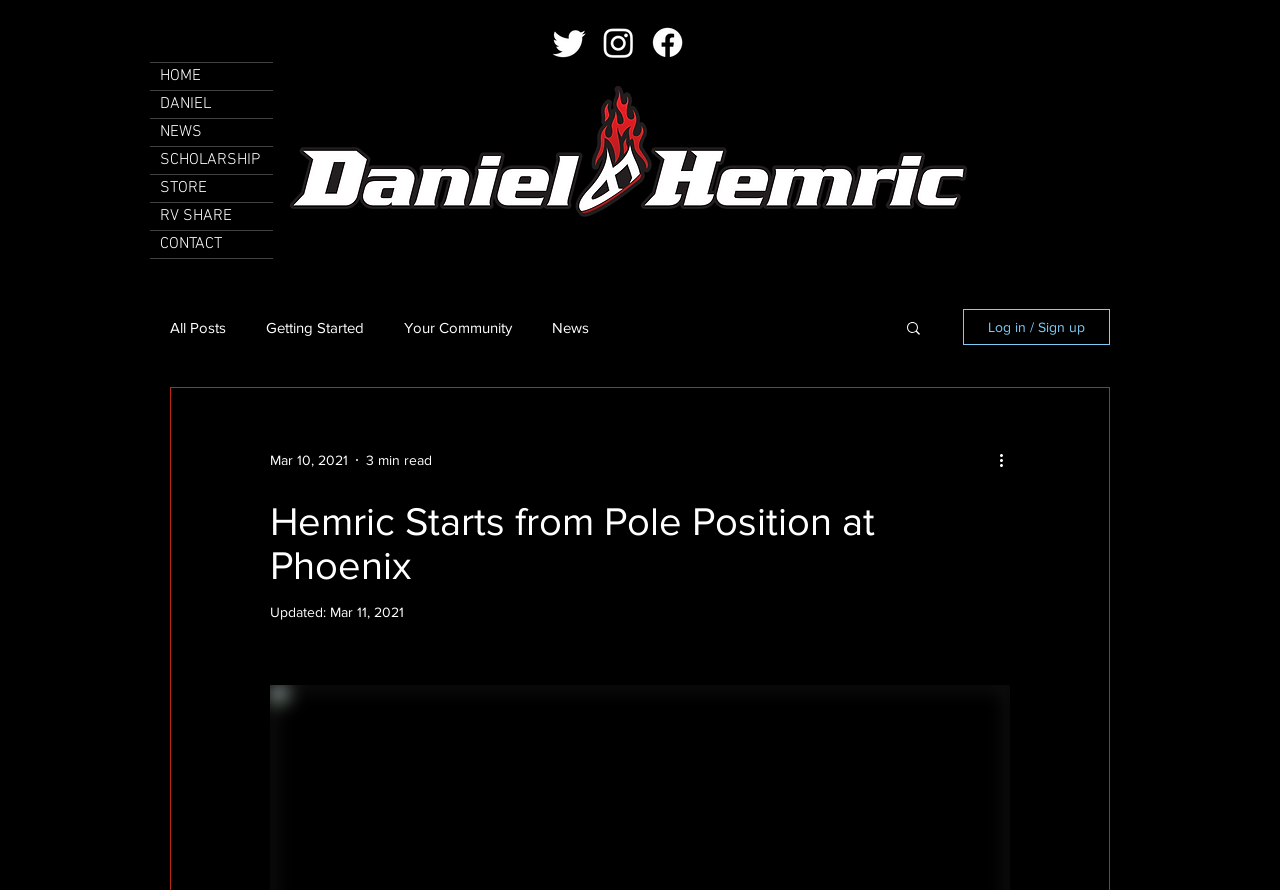Pinpoint the bounding box coordinates of the clickable area needed to execute the instruction: "Visit Facebook page". The coordinates should be specified as four float numbers between 0 and 1, i.e., [left, top, right, bottom].

[0.506, 0.026, 0.537, 0.07]